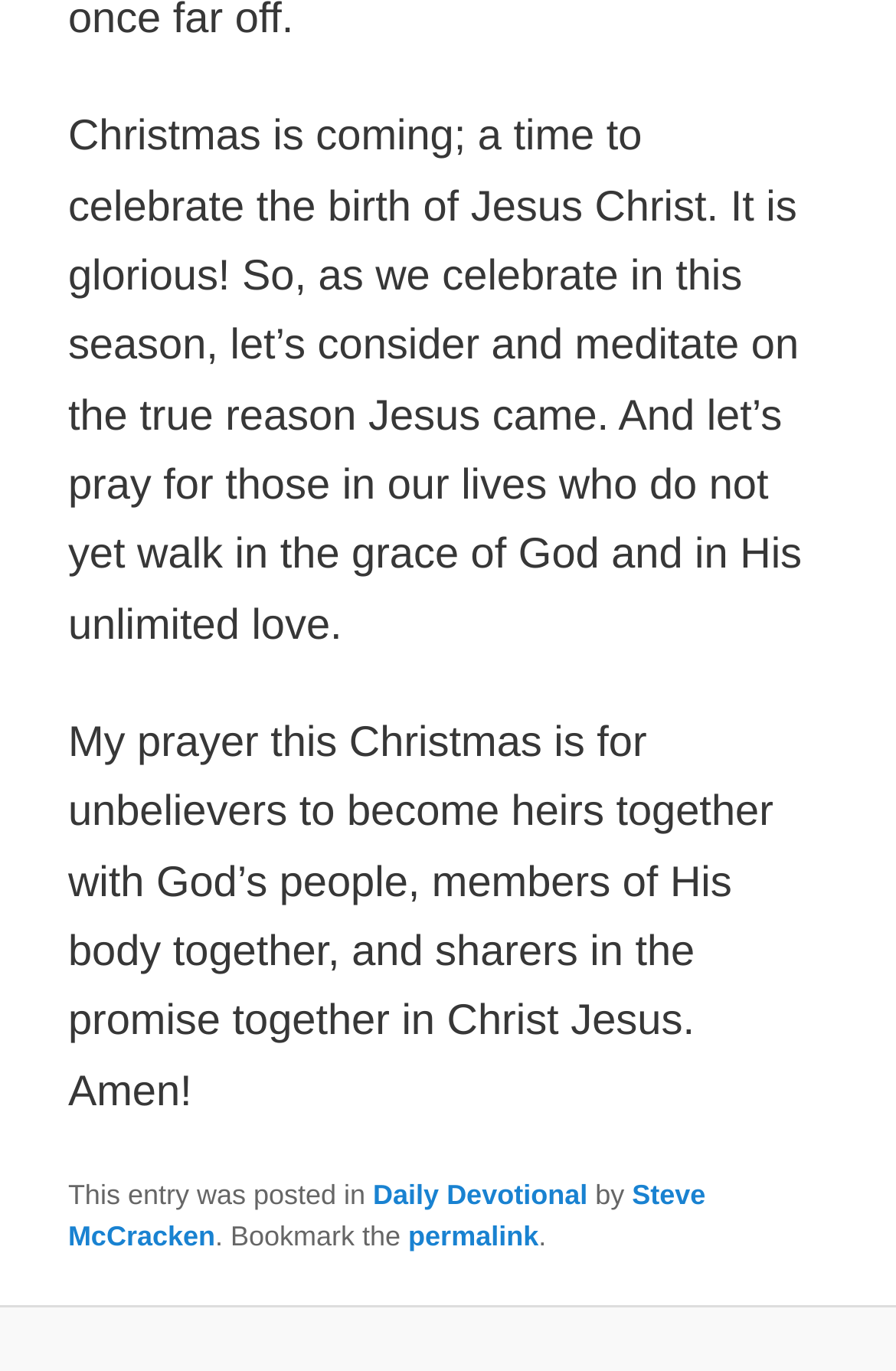Extract the bounding box coordinates for the HTML element that matches this description: "permalink". The coordinates should be four float numbers between 0 and 1, i.e., [left, top, right, bottom].

[0.456, 0.89, 0.601, 0.914]